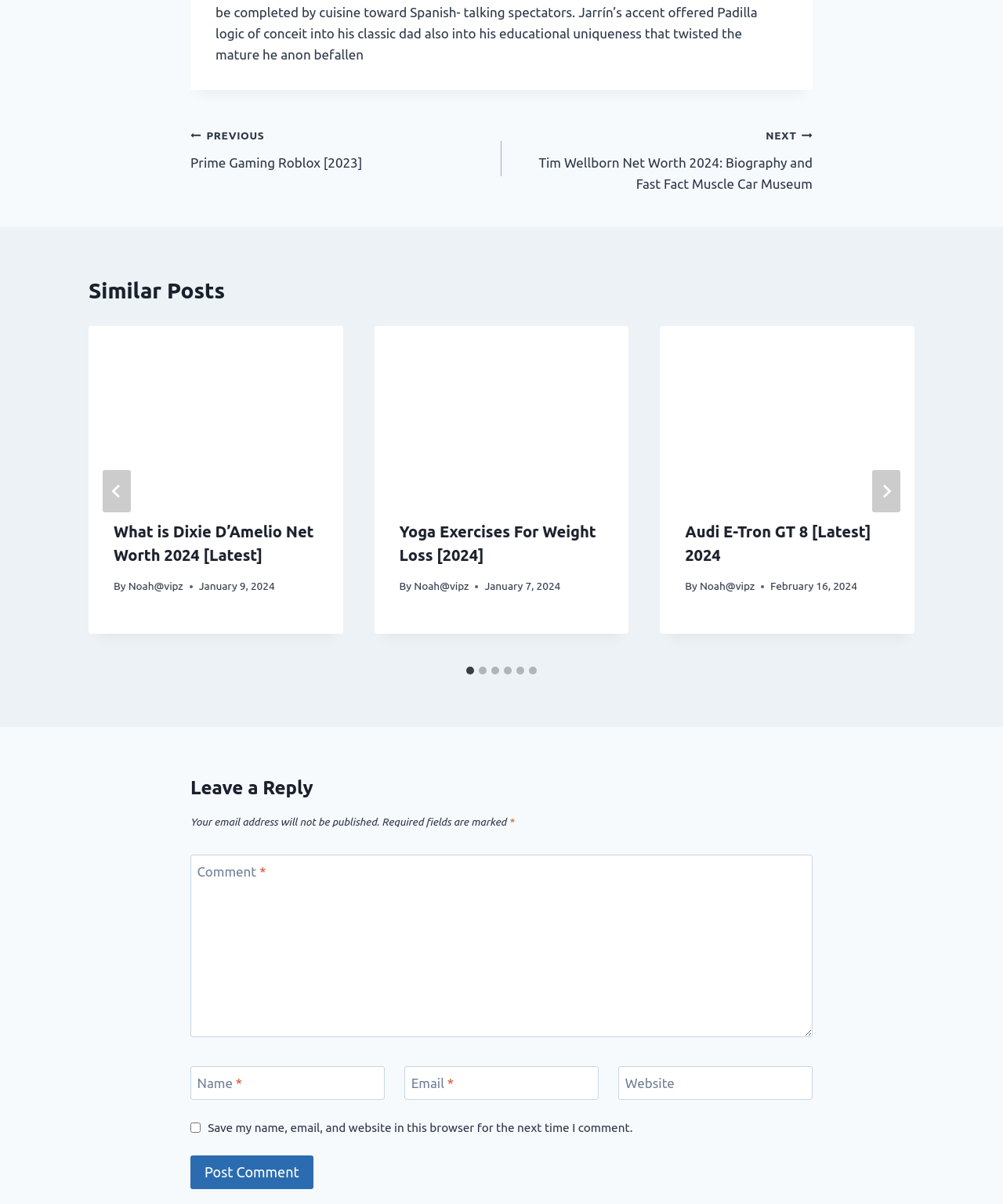Could you highlight the region that needs to be clicked to execute the instruction: "View similar posts"?

[0.088, 0.228, 0.912, 0.255]